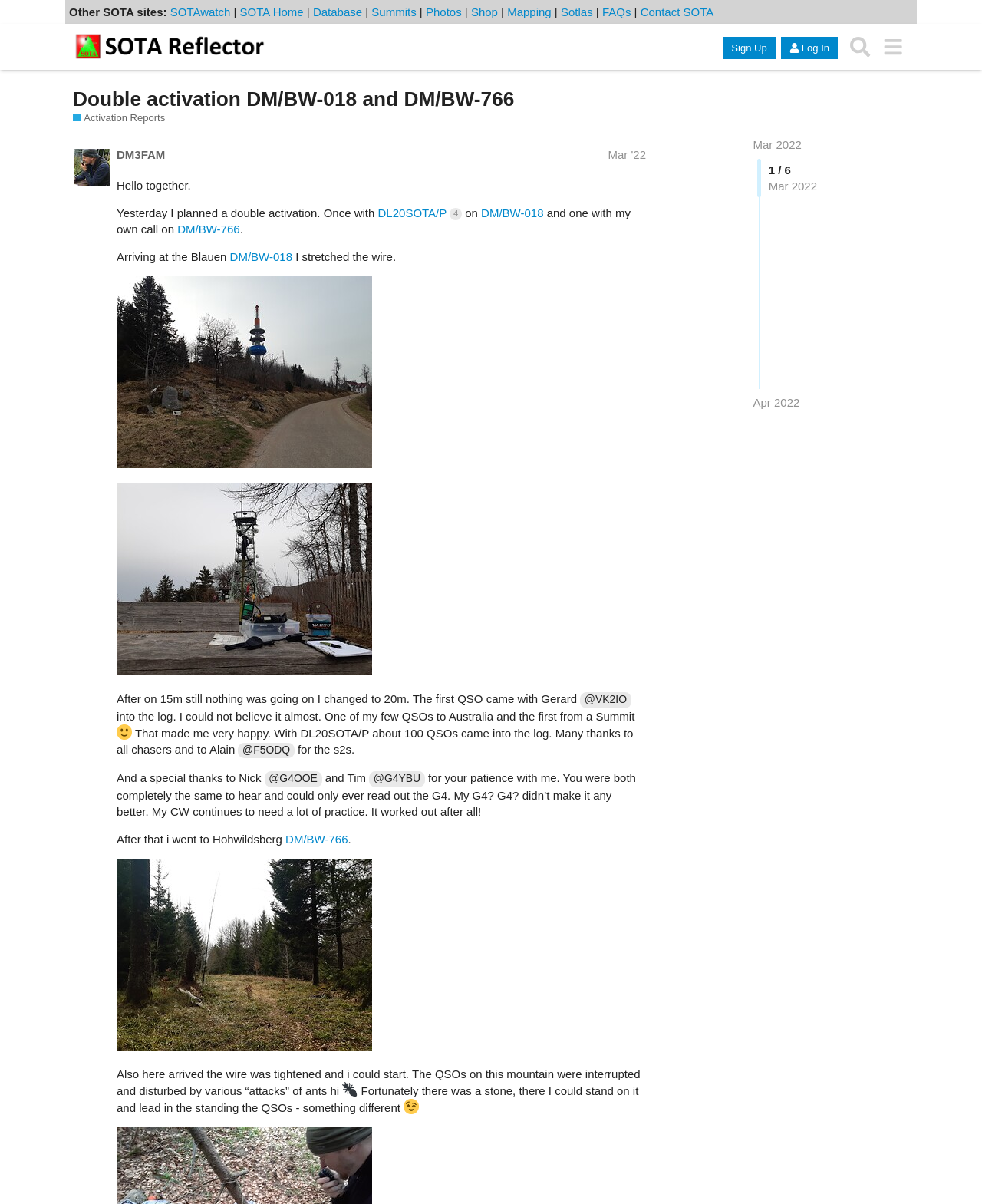Could you provide the bounding box coordinates for the portion of the screen to click to complete this instruction: "Visit the 'SOTA Reflector' page"?

[0.074, 0.026, 0.272, 0.052]